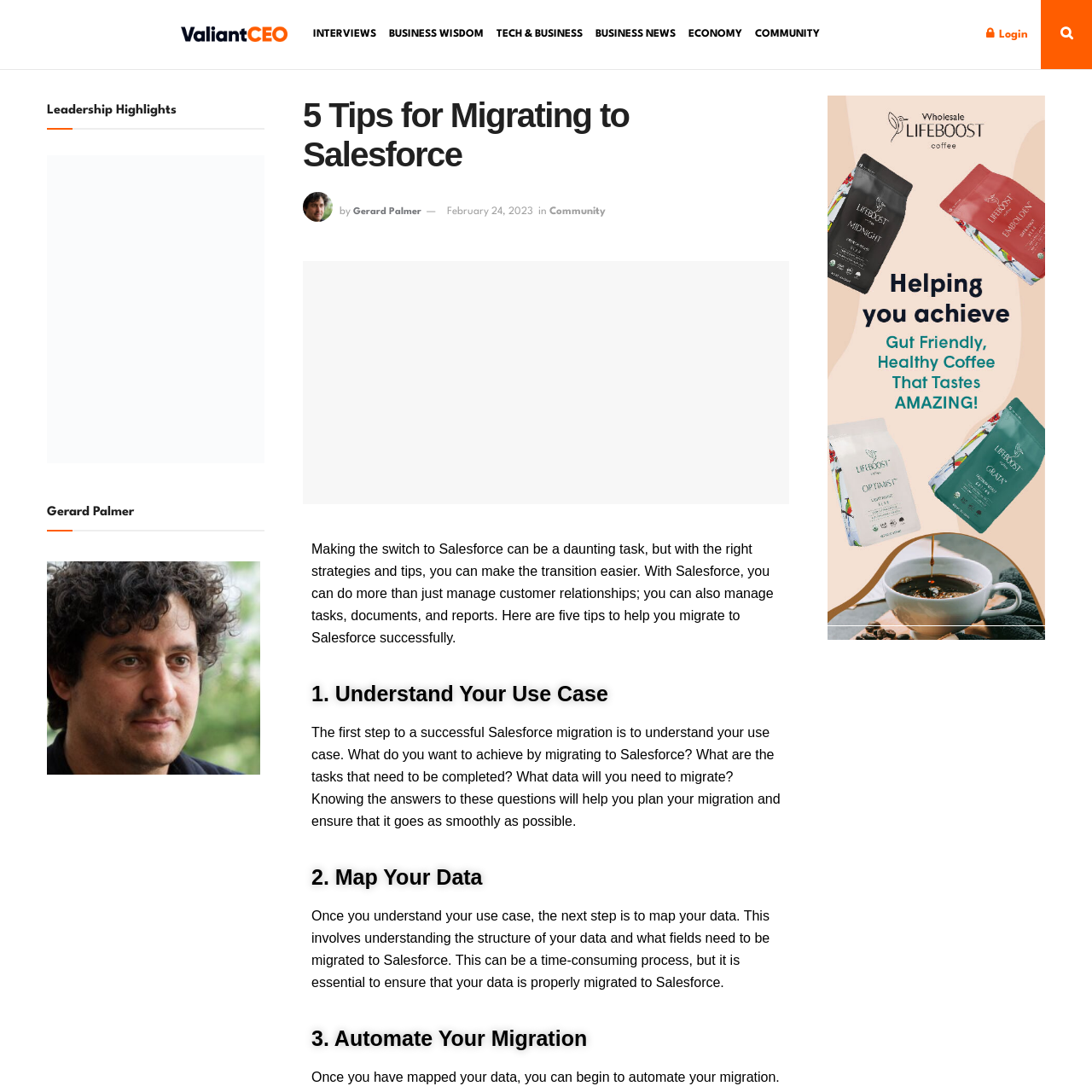Please specify the bounding box coordinates of the clickable section necessary to execute the following command: "Learn about the 5 tips for migrating to Salesforce".

[0.277, 0.239, 0.723, 0.462]